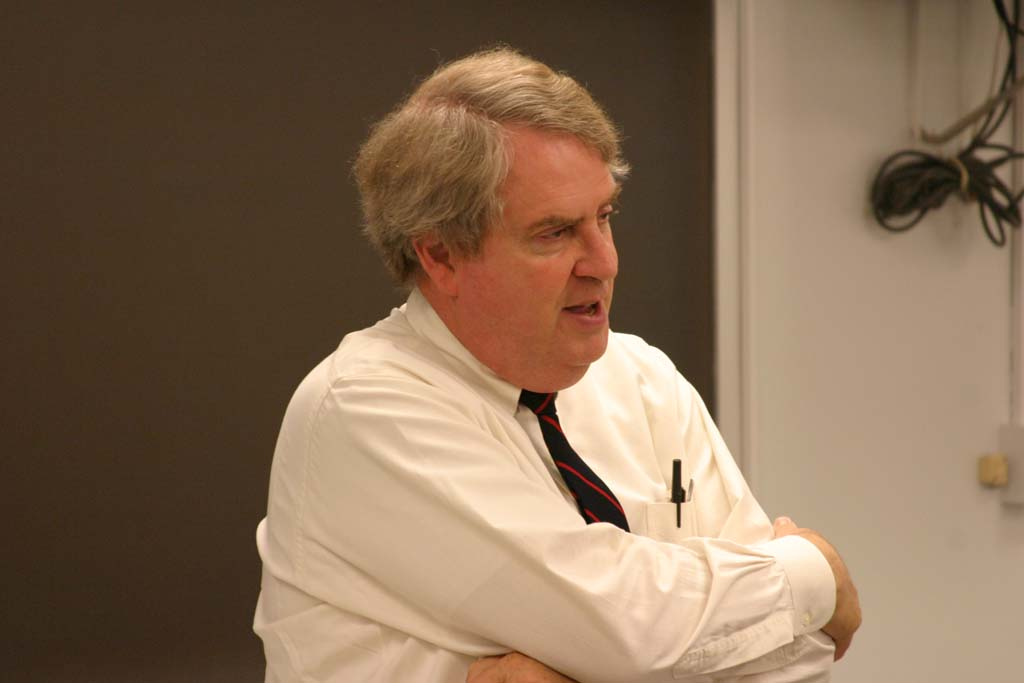Thoroughly describe what you see in the image.

The image depicts an instructor engaged in conversation, likely within a classroom environment. He has light-colored hair, slightly tousled, and is wearing a white dress shirt with a red and navy striped tie. His expression conveys attentiveness and warmth, suggesting he is approachable, particularly for the freshmen in his class.

In the background, there is a muted, neutral-colored wall, which enhances the focus on him as he stands with his arms crossed, indicating a relaxed yet engaged stance during his lecture. This setting is reminiscent of the early days of college, where students, particularly freshmen, are likely beginning to acclimate to their new academic environment at Marquette University. The class itself is primarily composed of newcomers, marking a significant moment in their educational journey.